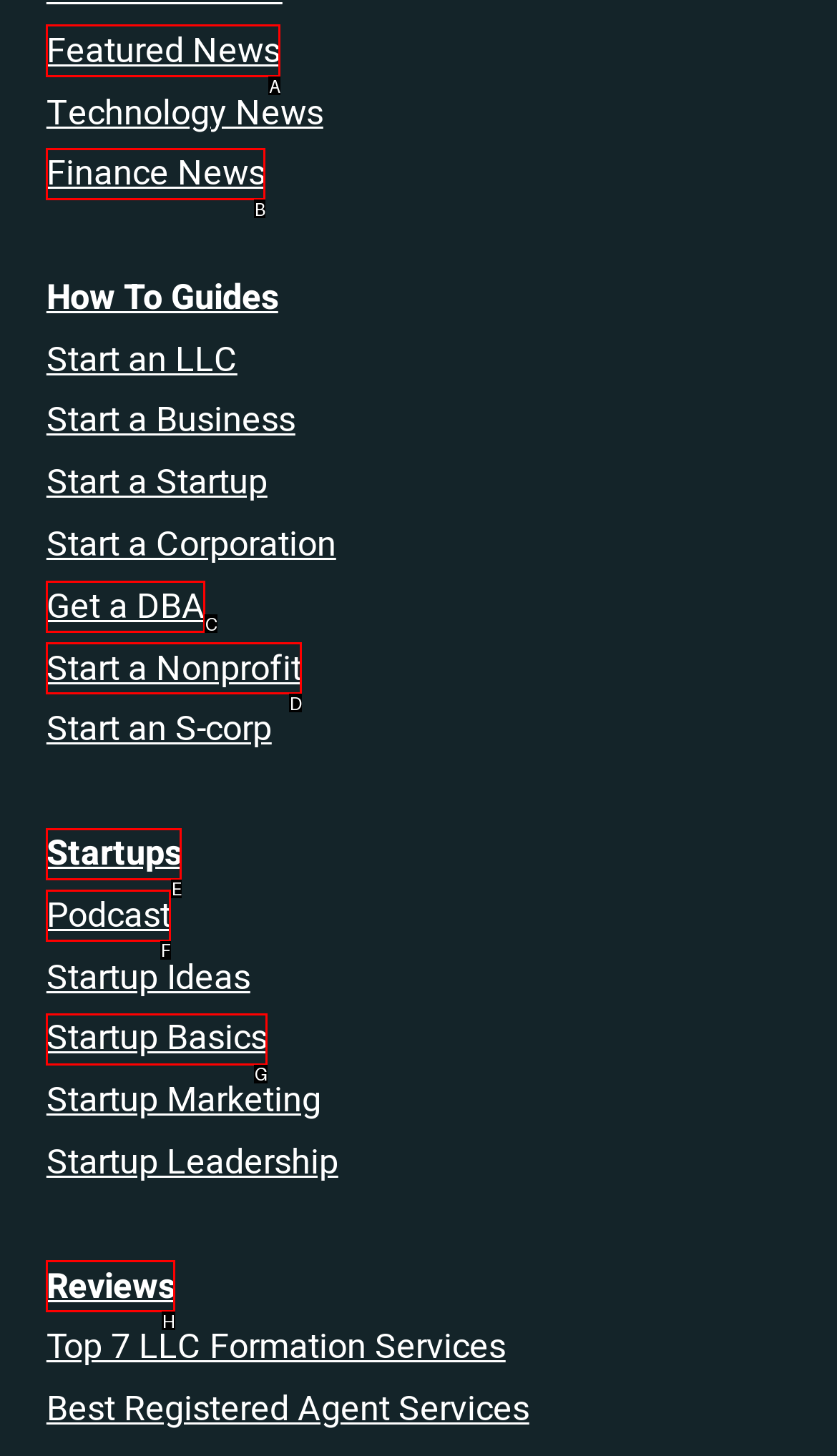Select the UI element that should be clicked to execute the following task: View featured news
Provide the letter of the correct choice from the given options.

A